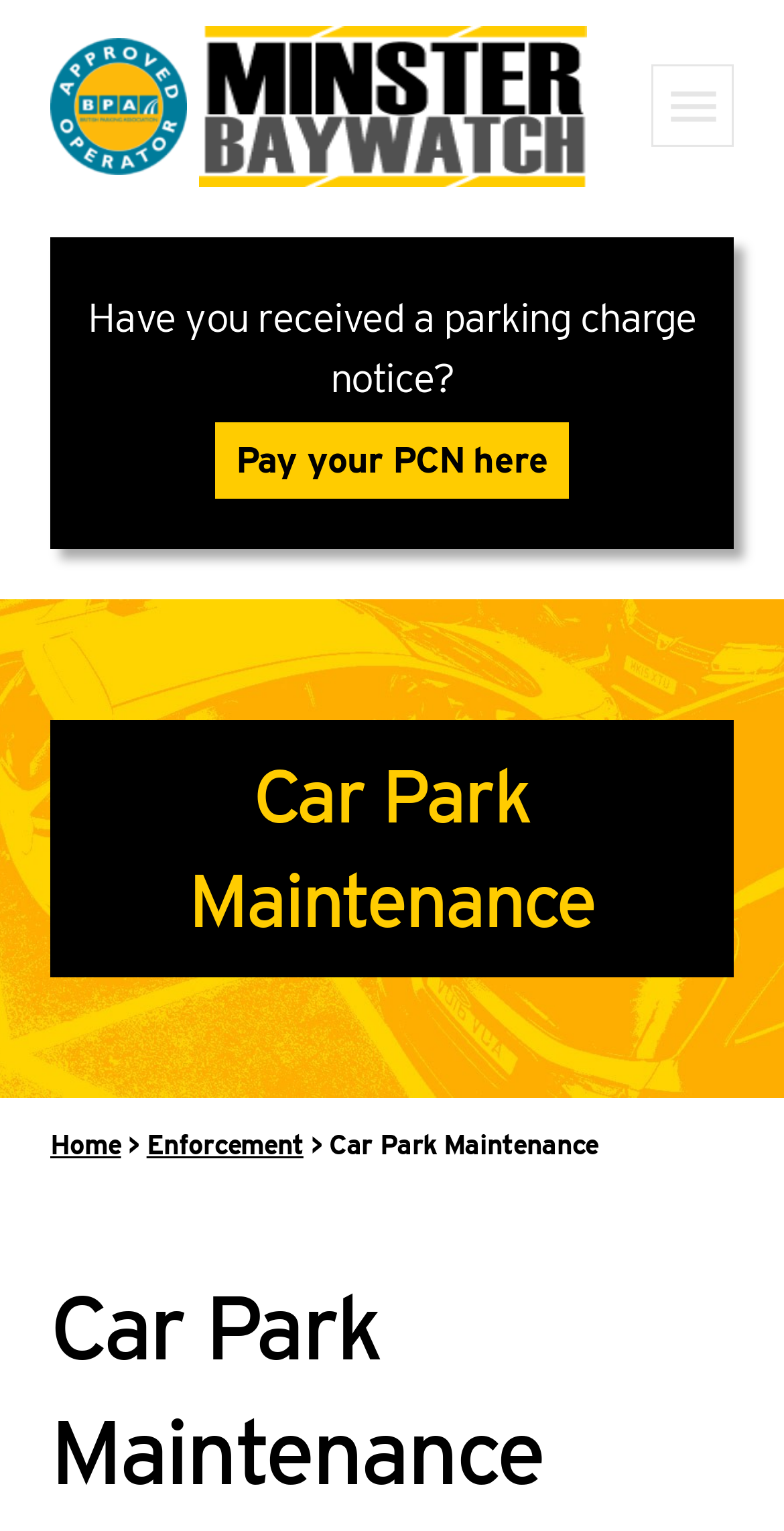What is the company's main service?
Please provide a full and detailed response to the question.

The company's main service is likely car park maintenance, as it is mentioned in the heading and the link 'Car Park Maintenance' is prominent on the webpage.